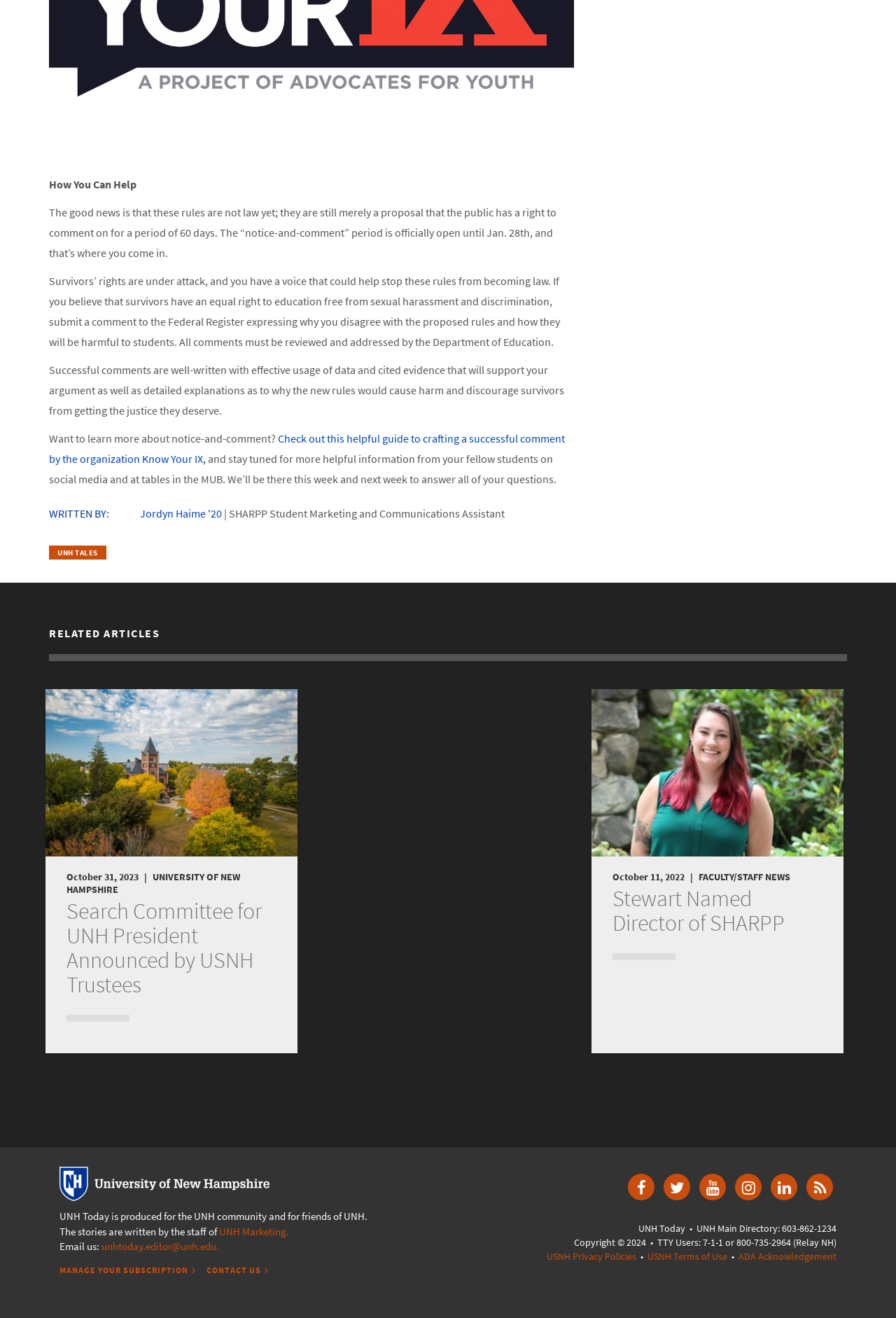Determine the bounding box coordinates of the region to click in order to accomplish the following instruction: "Read the article about Search Committee for UNH President Announced by USNH Trustees". Provide the coordinates as four float numbers between 0 and 1, specifically [left, top, right, bottom].

[0.051, 0.523, 0.332, 0.65]